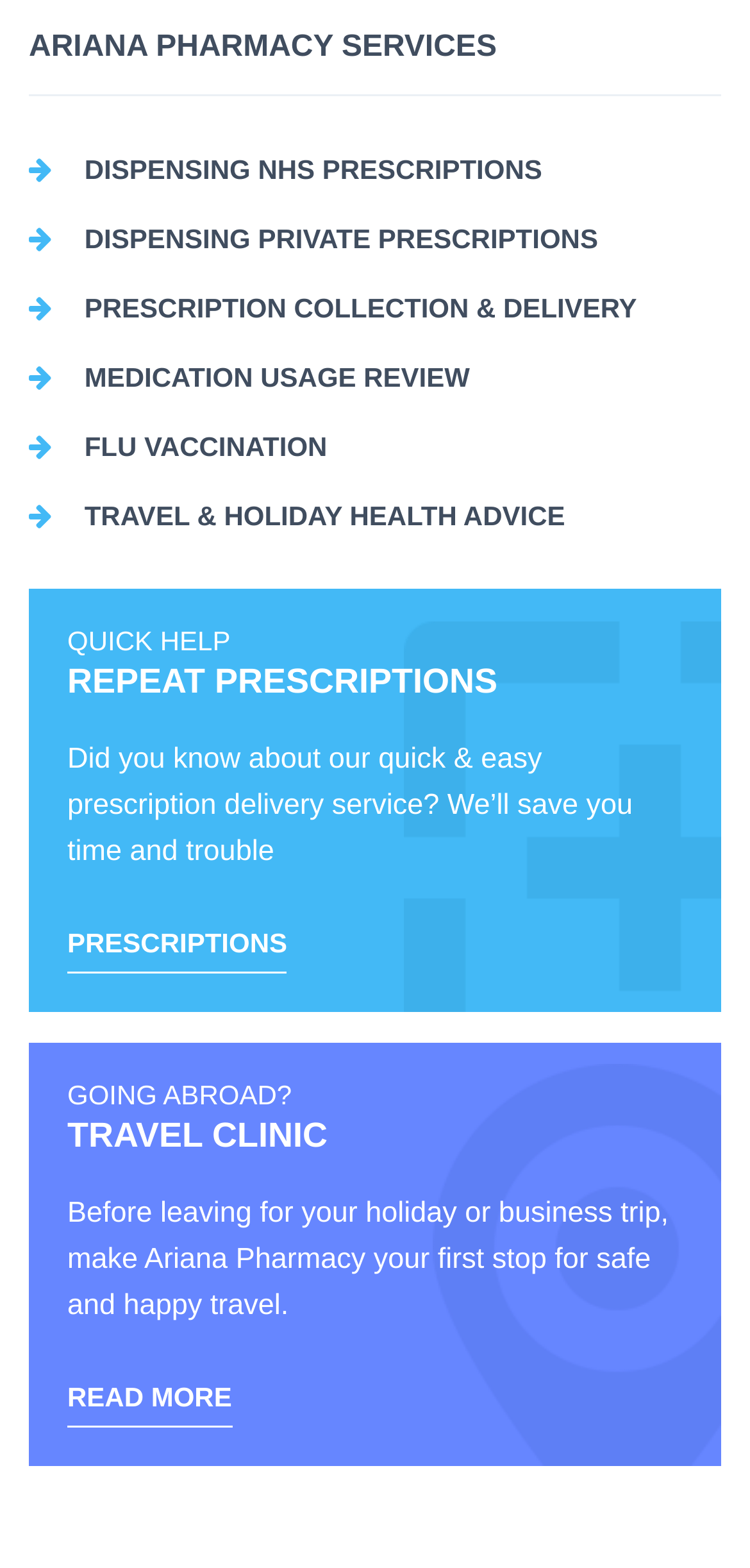Please identify the bounding box coordinates of the area I need to click to accomplish the following instruction: "Check out PRESCRIPTIONS".

[0.09, 0.589, 0.383, 0.621]